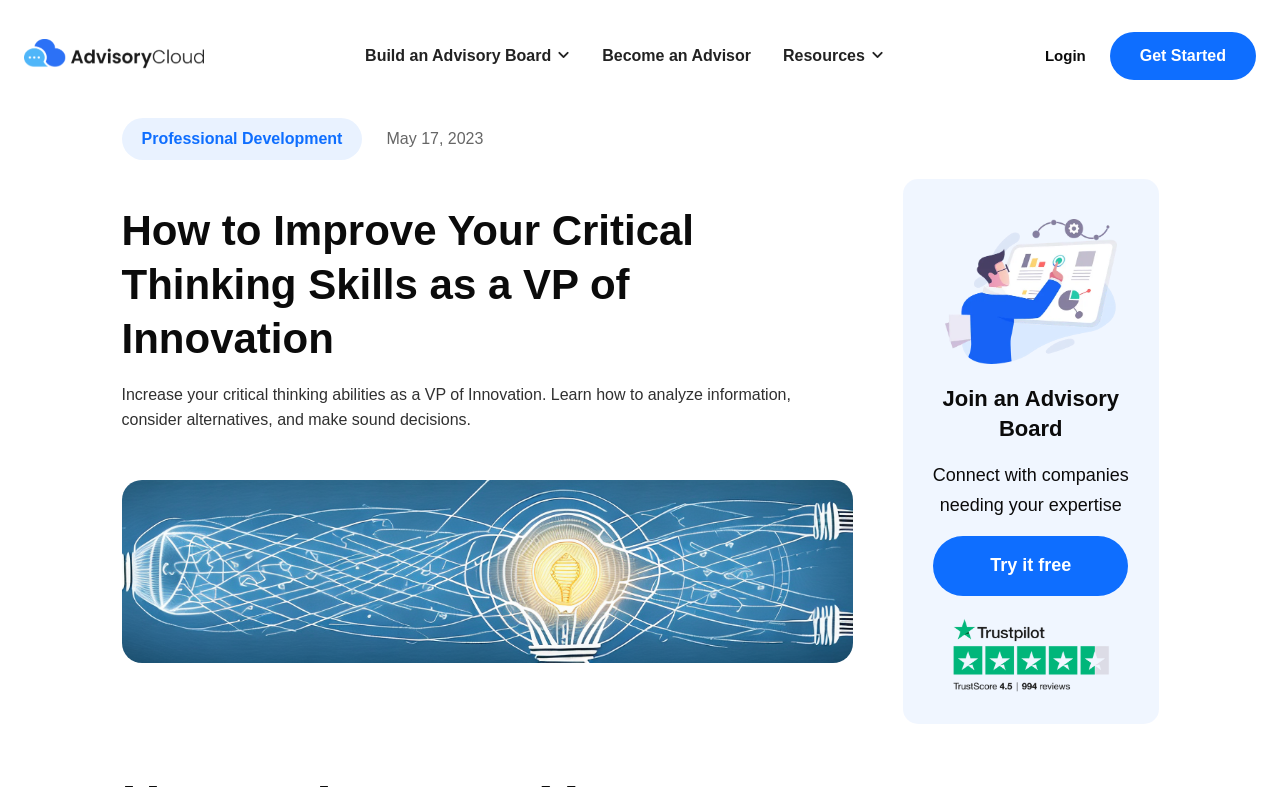Please identify the webpage's heading and generate its text content.

How to Improve Your Critical Thinking Skills as a VP of Innovation